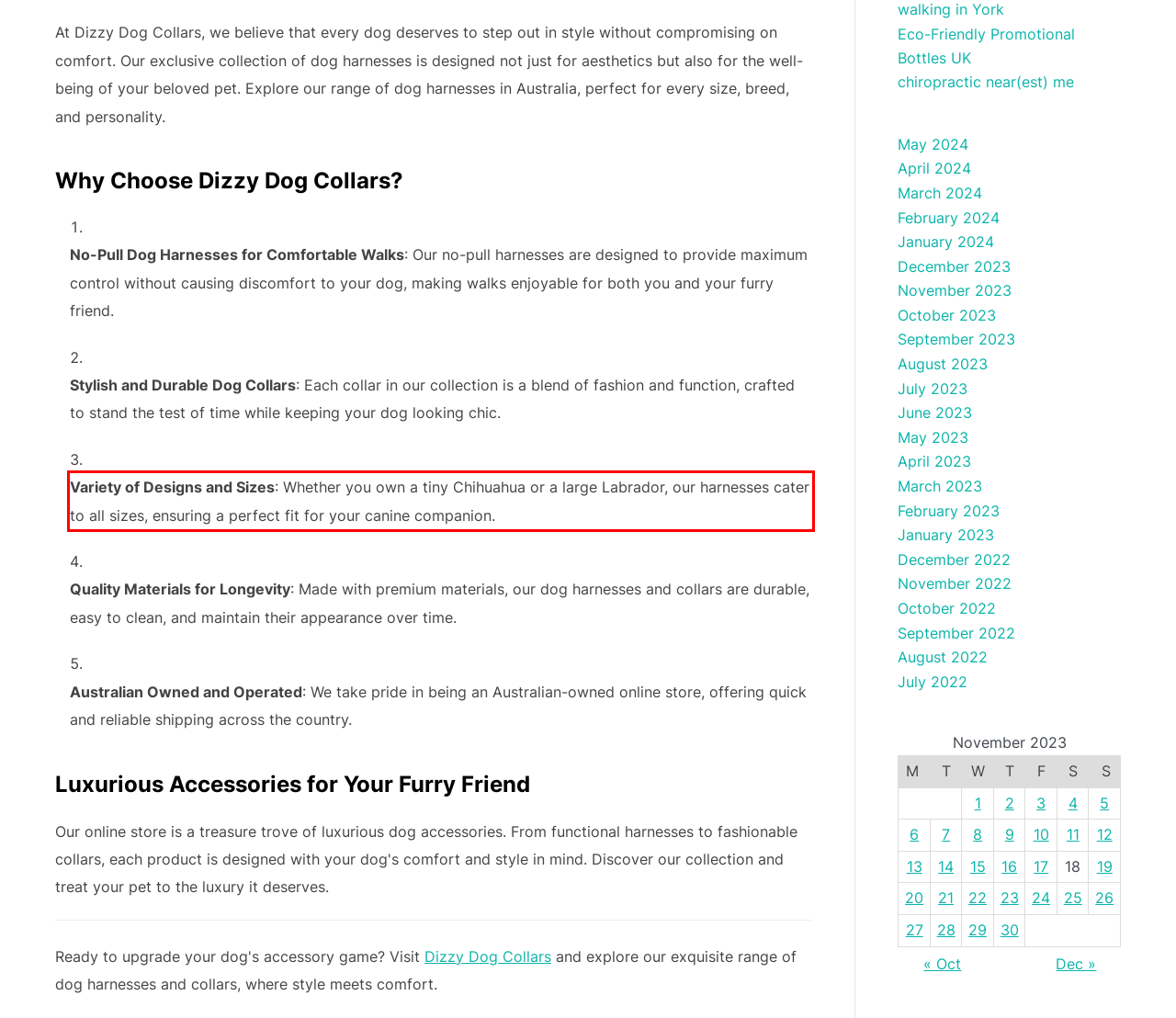Within the screenshot of the webpage, there is a red rectangle. Please recognize and generate the text content inside this red bounding box.

Variety of Designs and Sizes: Whether you own a tiny Chihuahua or a large Labrador, our harnesses cater to all sizes, ensuring a perfect fit for your canine companion.